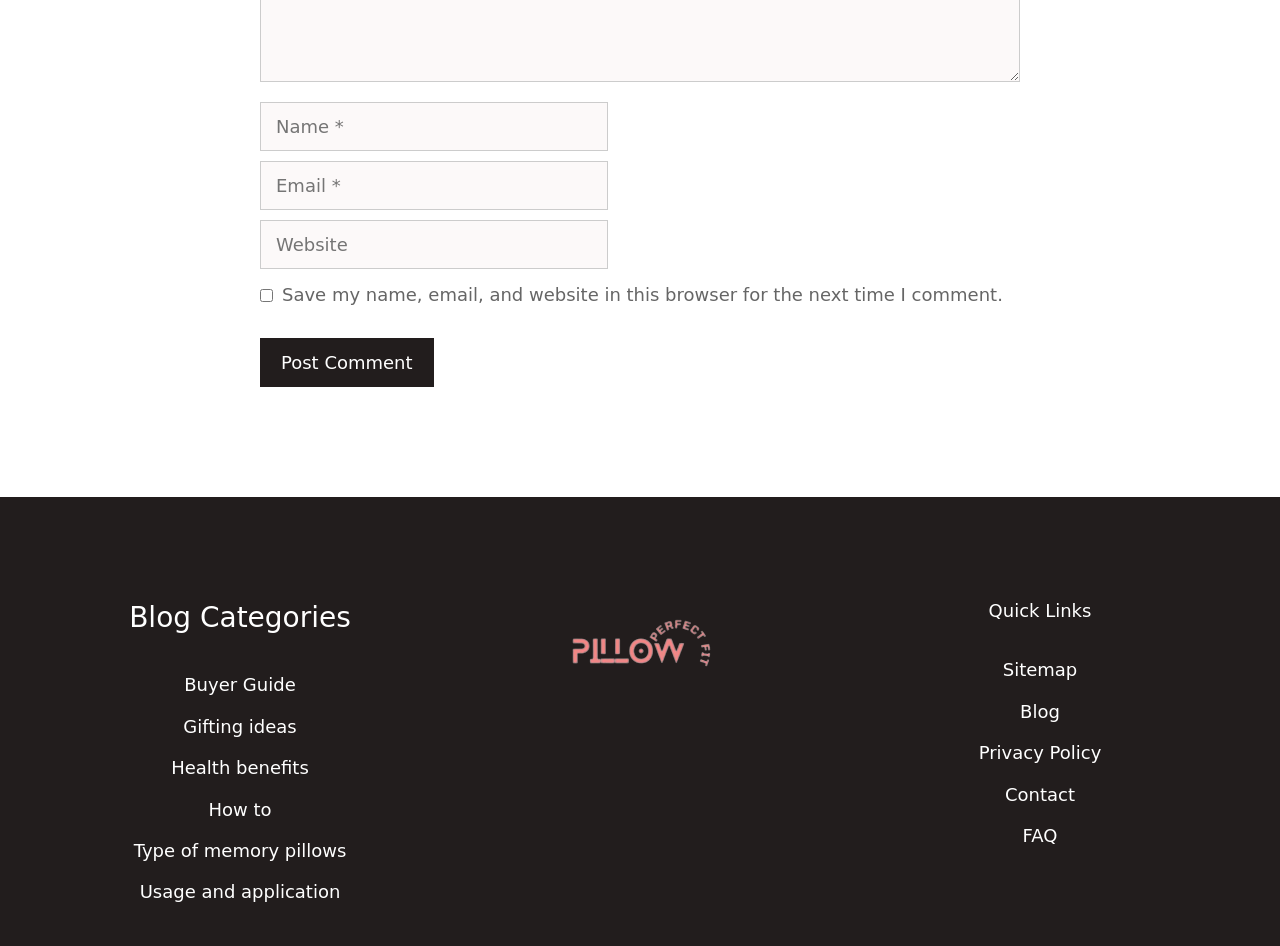Please locate the bounding box coordinates of the element's region that needs to be clicked to follow the instruction: "Search for something". The bounding box coordinates should be provided as four float numbers between 0 and 1, i.e., [left, top, right, bottom].

None